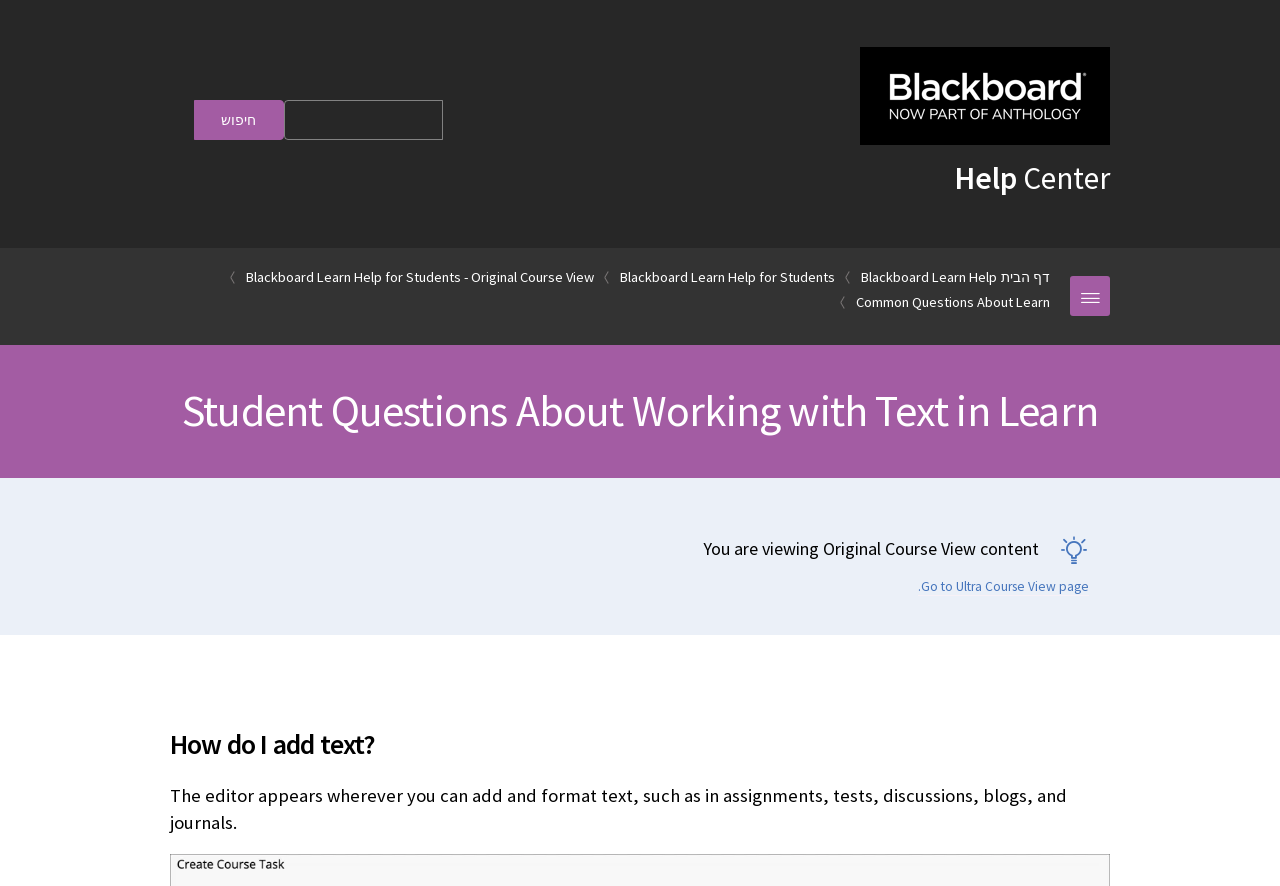Could you highlight the region that needs to be clicked to execute the instruction: "go to help center"?

[0.745, 0.178, 0.867, 0.223]